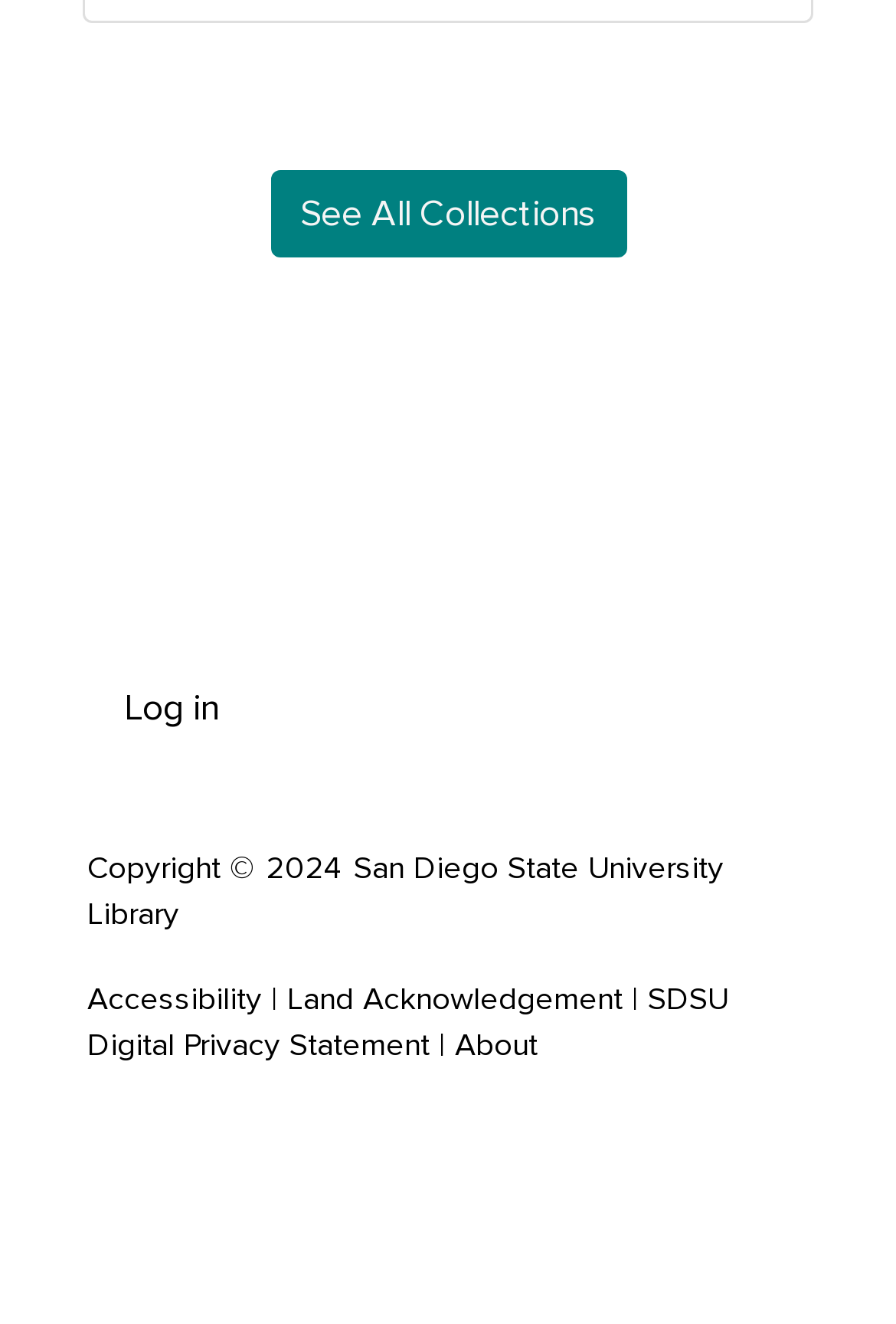Please give a one-word or short phrase response to the following question: 
What year is mentioned in the copyright statement?

2024